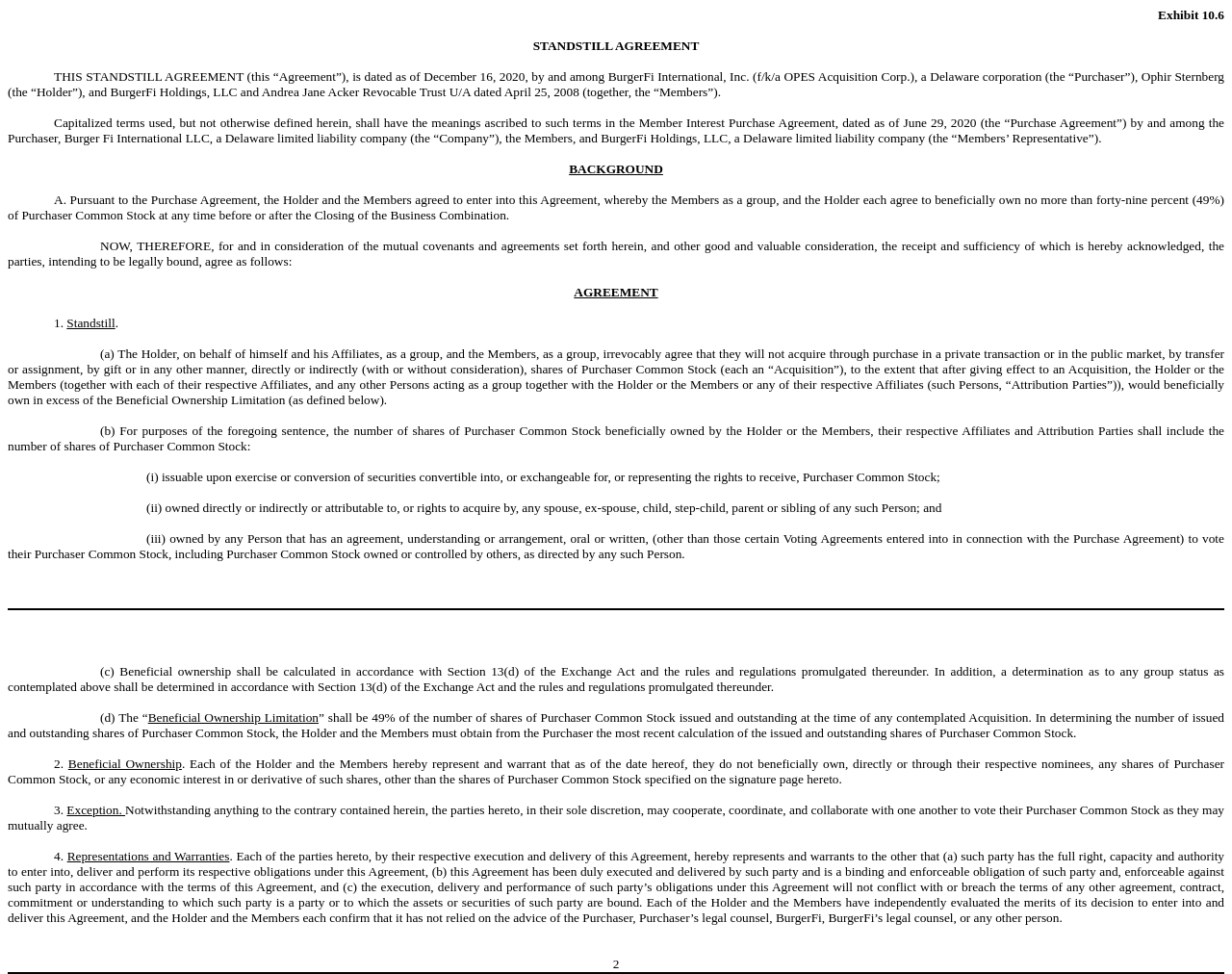Create a full and detailed caption for the entire webpage.

This webpage appears to be a legal document, specifically a Standstill Agreement between BurgerFi International, Inc. and other parties. The document is divided into sections, with headings such as "BACKGROUND", "AGREEMENT", and "REPRESENTATIONS AND WARRANTIES".

At the top of the page, there is a title "Exhibit 10.6" followed by a brief description "STANDSTILL AGREEMENT". Below this, there is a paragraph that provides context for the agreement, stating that it is dated December 16, 2020, and involves BurgerFi International, Inc., Ophir Sternberg, and BurgerFi Holdings, LLC, among others.

The main body of the document consists of several sections, each with its own heading and content. The "AGREEMENT" section is the longest, and it outlines the terms of the standstill agreement, including the parties' obligations and restrictions on acquiring shares of Purchaser Common Stock. This section is further divided into subsections, each with its own specific provisions.

Throughout the document, there are no images, and the text is presented in a formal, legal tone. The layout is straightforward, with clear headings and paragraphs that are easy to follow. Overall, the webpage appears to be a formal legal document, likely intended for review and reference by parties involved in the agreement.